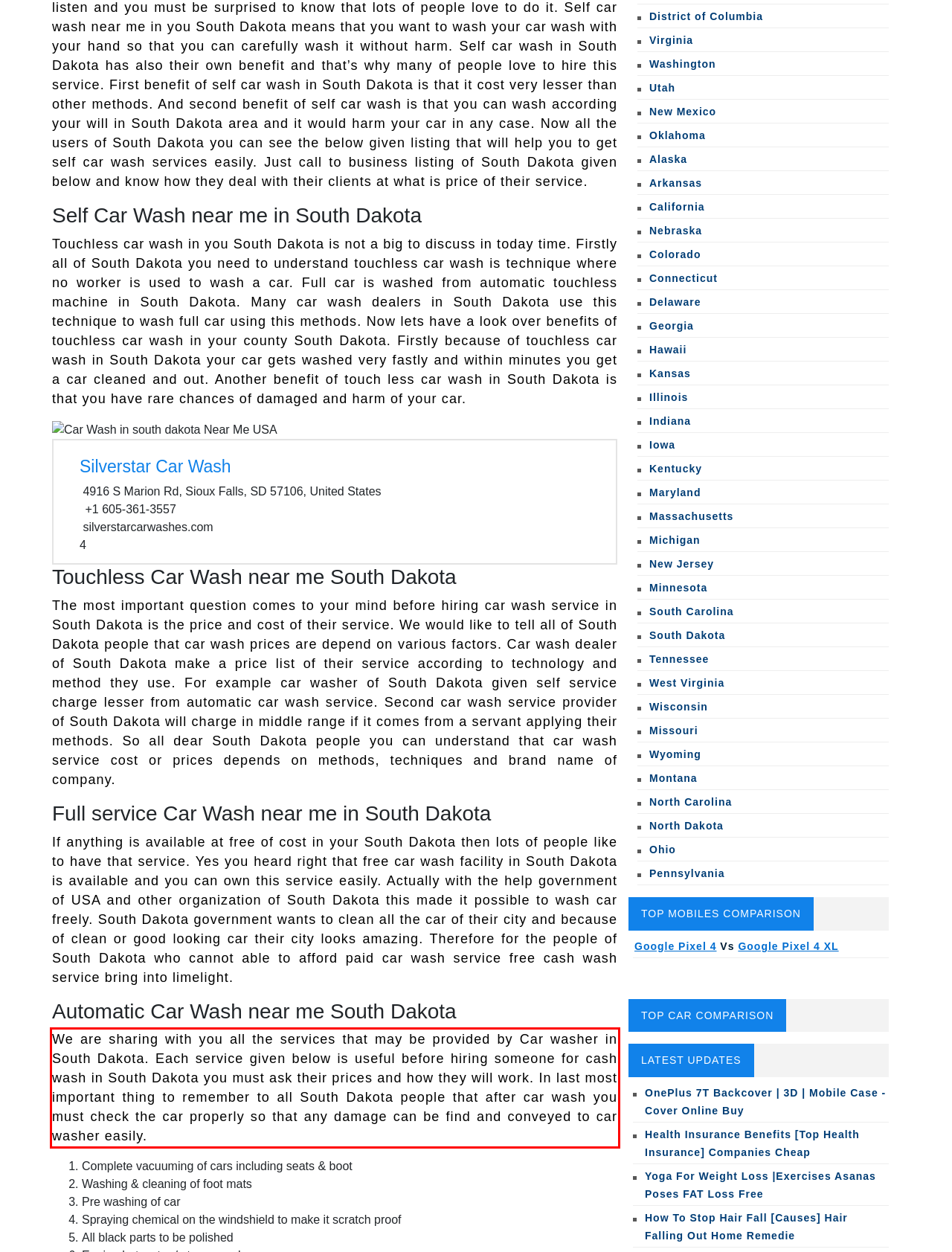Analyze the screenshot of the webpage and extract the text from the UI element that is inside the red bounding box.

We are sharing with you all the services that may be provided by Car washer in South Dakota. Each service given below is useful before hiring someone for cash wash in South Dakota you must ask their prices and how they will work. In last most important thing to remember to all South Dakota people that after car wash you must check the car properly so that any damage can be find and conveyed to car washer easily.